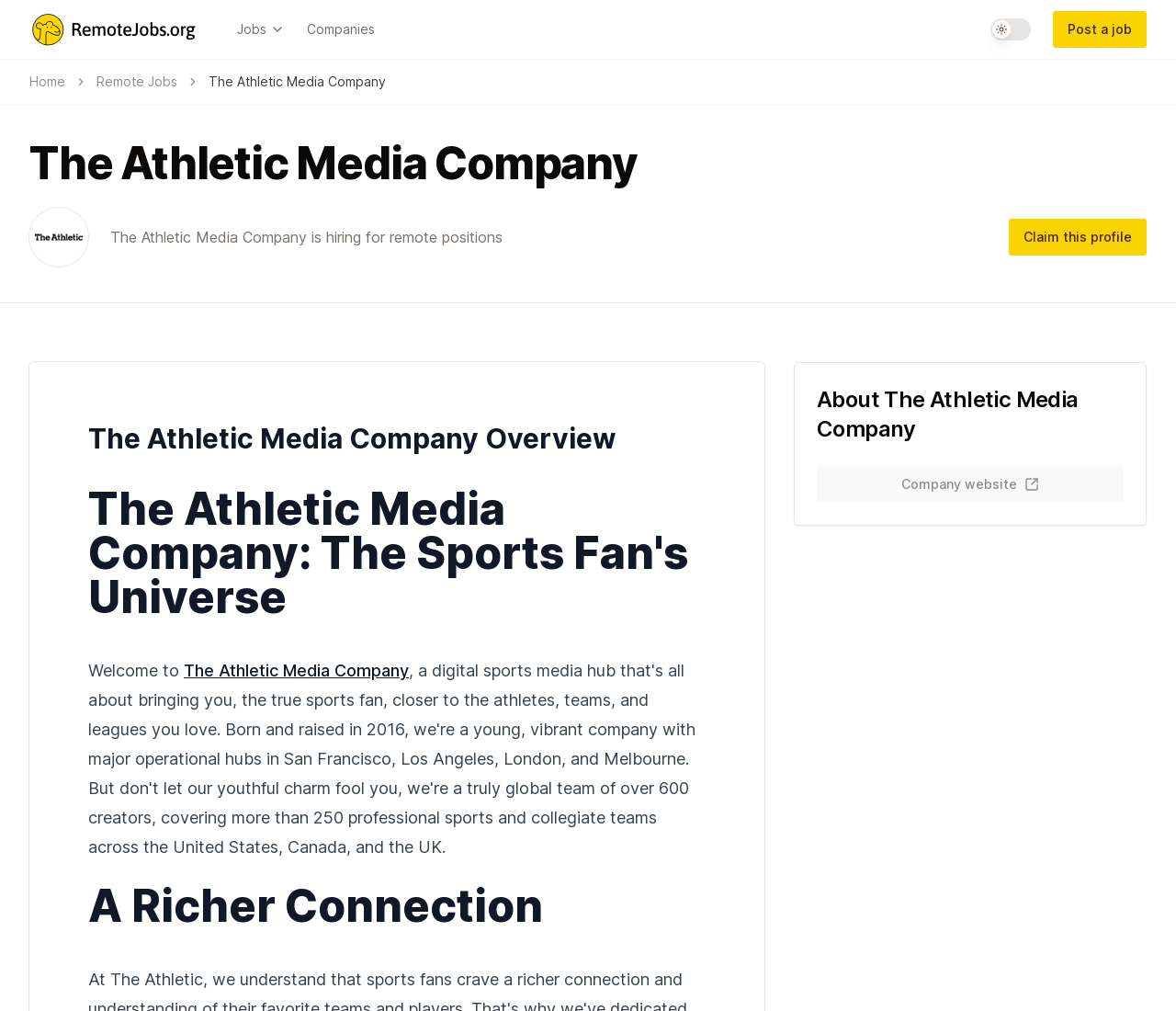Where can I post a job?
Observe the image and answer the question with a one-word or short phrase response.

Top right corner